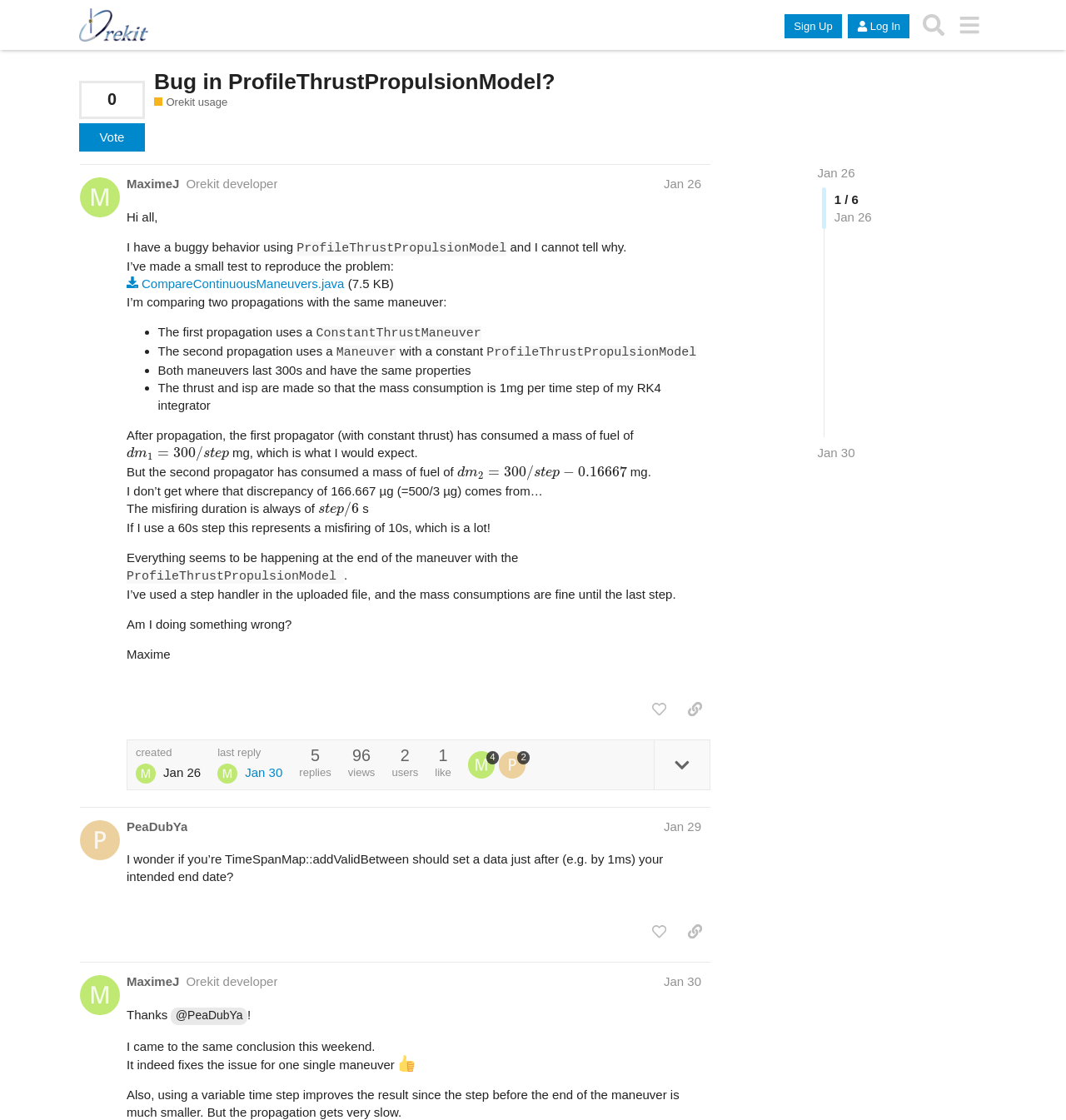Identify the bounding box for the described UI element. Provide the coordinates in (top-left x, top-left y, bottom-right x, bottom-right y) format with values ranging from 0 to 1: Bug in ProfileThrustPropulsionModel?

[0.145, 0.061, 0.521, 0.084]